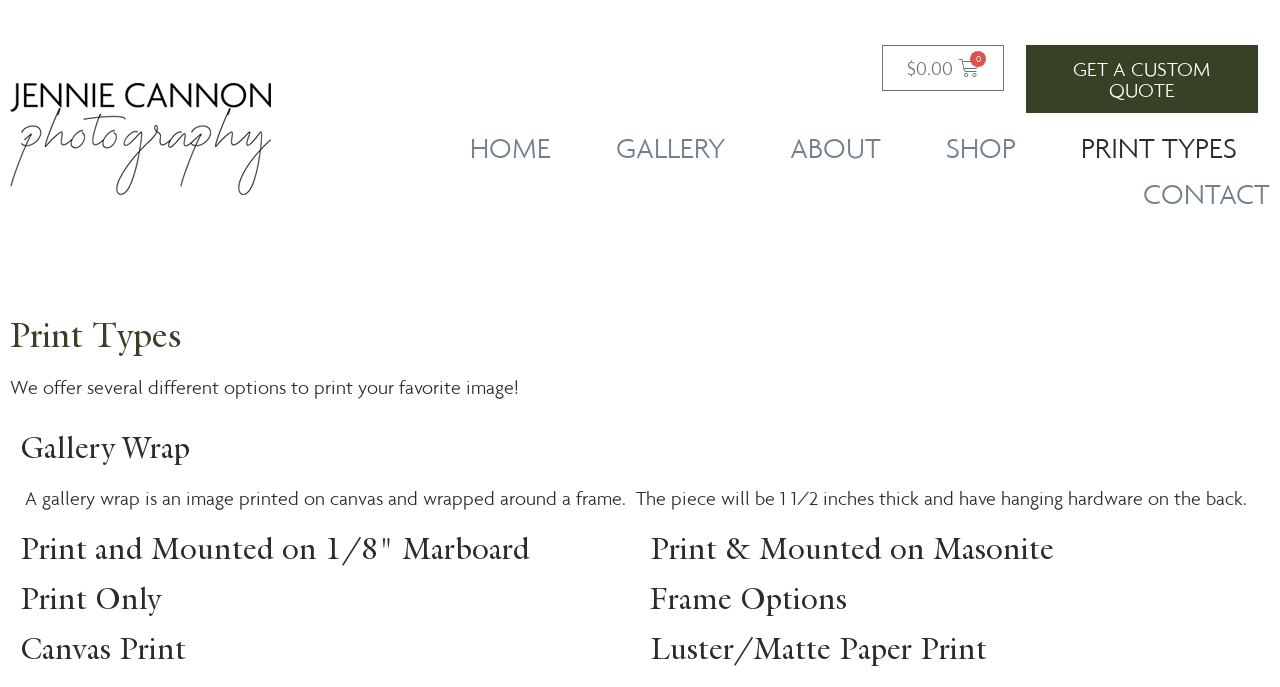Using the details from the image, please elaborate on the following question: Can I get a custom quote?

I found a button with the text 'GET A CUSTOM QUOTE' which suggests that it is possible to get a custom quote on this website.